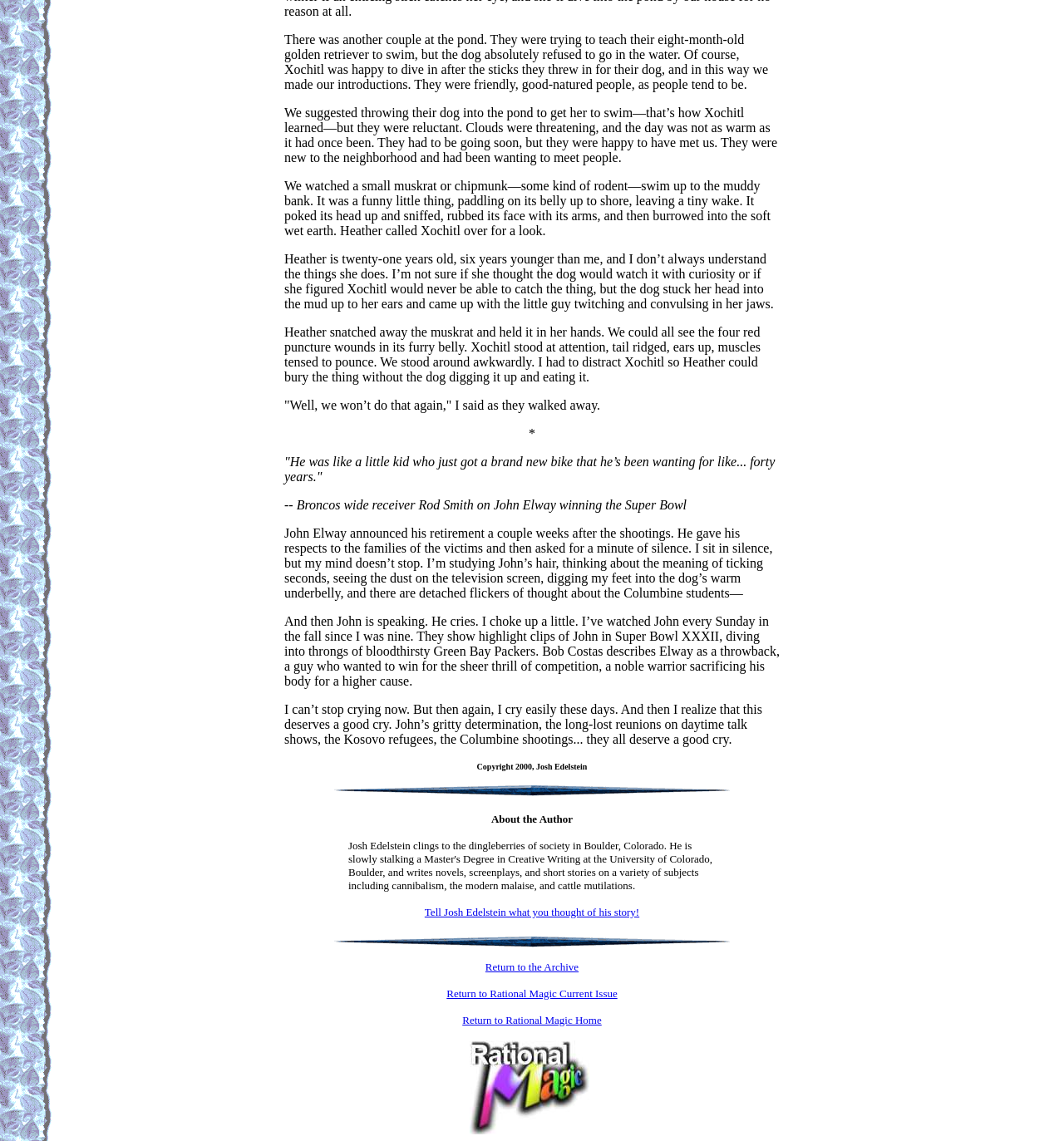Provide the bounding box coordinates for the UI element that is described as: "Return to Rational Magic Home".

[0.435, 0.887, 0.565, 0.899]